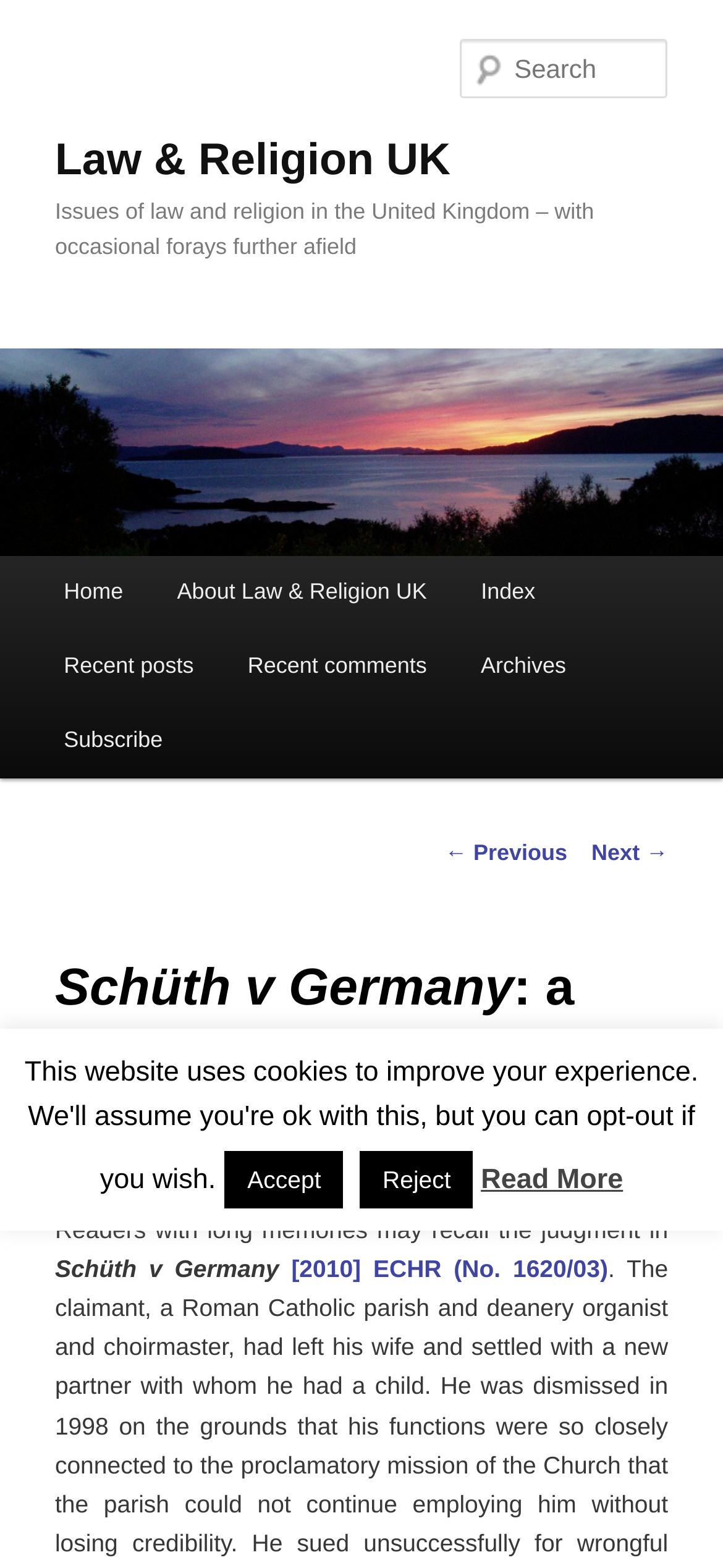Using floating point numbers between 0 and 1, provide the bounding box coordinates in the format (top-left x, top-left y, bottom-right x, bottom-right y). Locate the UI element described here: What's in your cottage

None